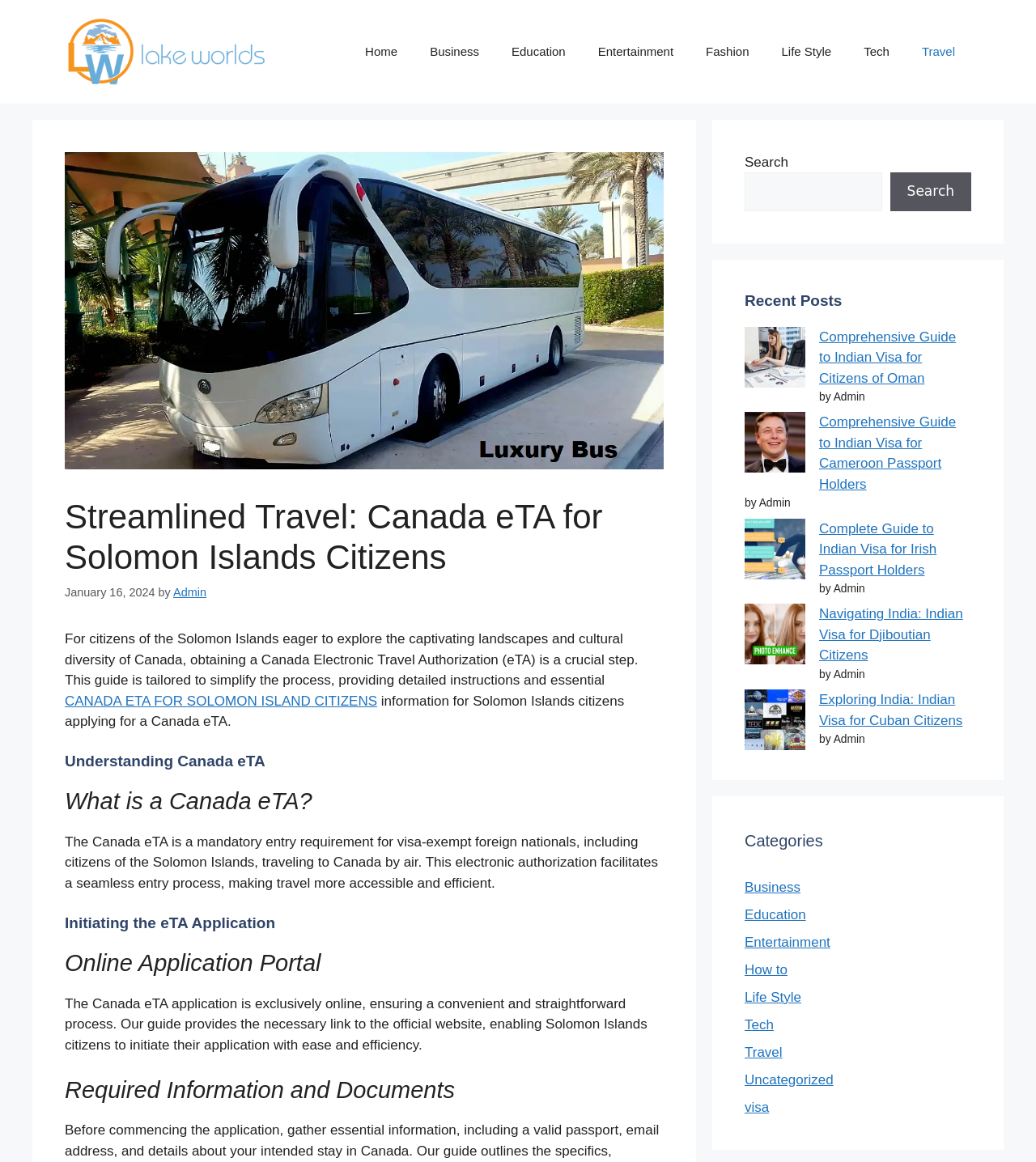Bounding box coordinates are given in the format (top-left x, top-left y, bottom-right x, bottom-right y). All values should be floating point numbers between 0 and 1. Provide the bounding box coordinate for the UI element described as: My Account

None